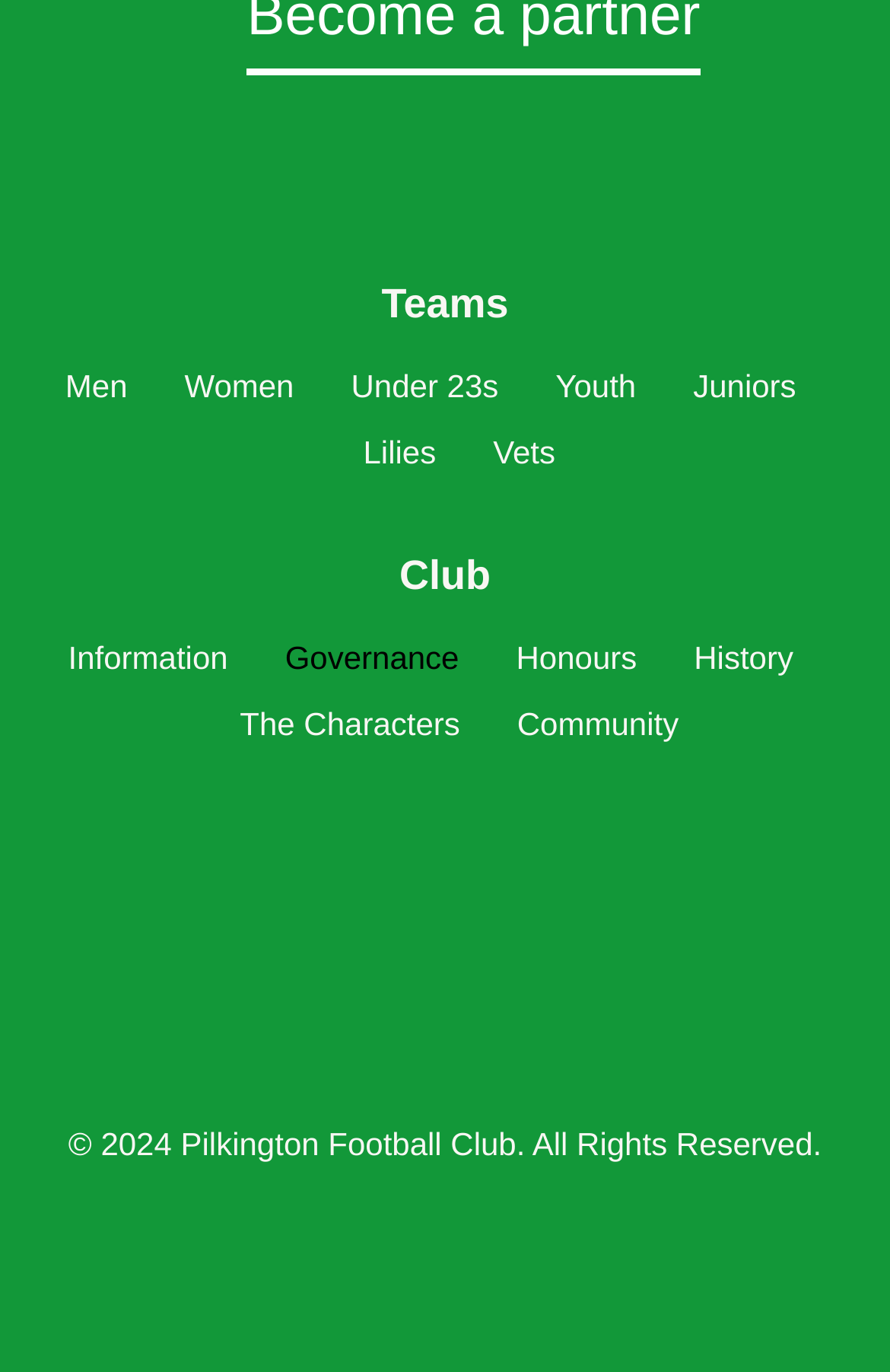Can you specify the bounding box coordinates for the region that should be clicked to fulfill this instruction: "Read about the Club's History".

[0.78, 0.455, 0.891, 0.504]